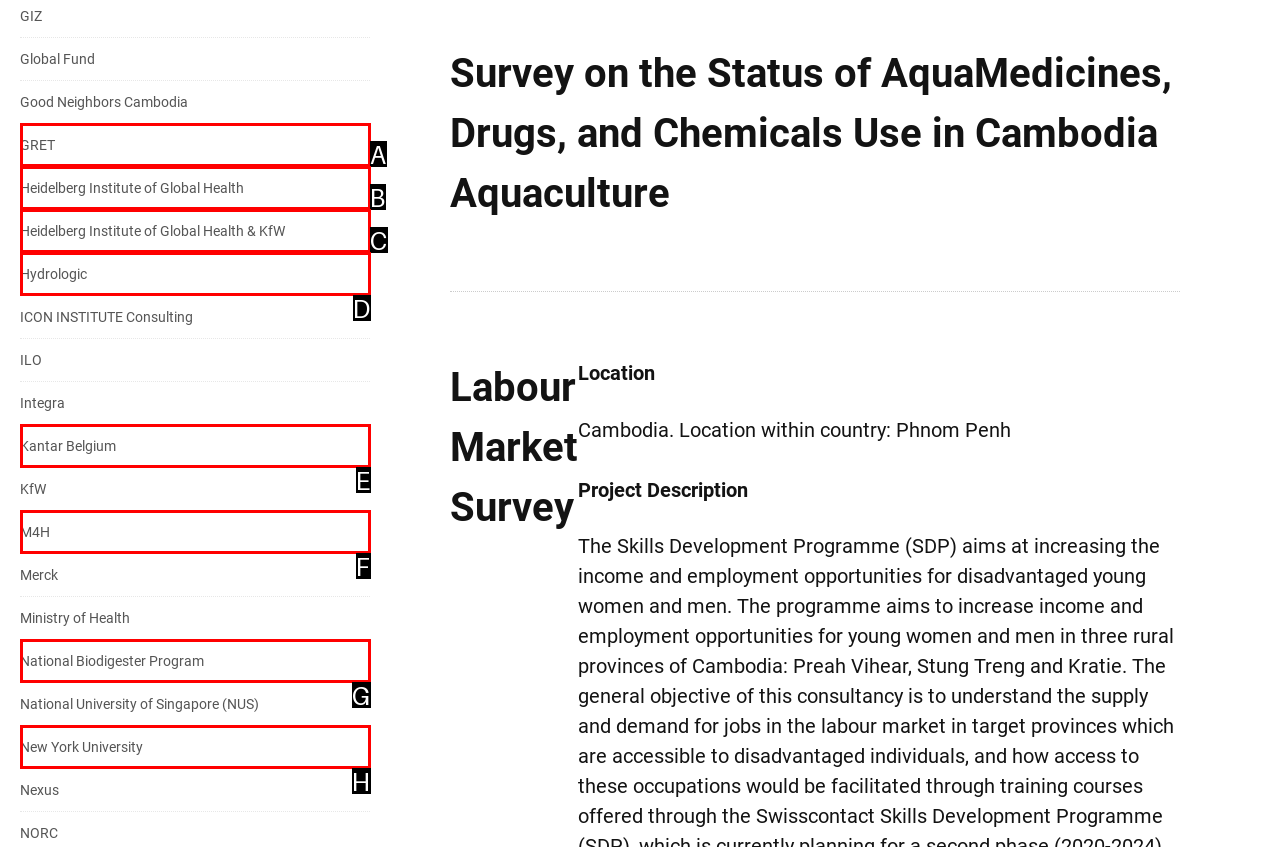Select the letter of the UI element that best matches: Hydrologic
Answer with the letter of the correct option directly.

D